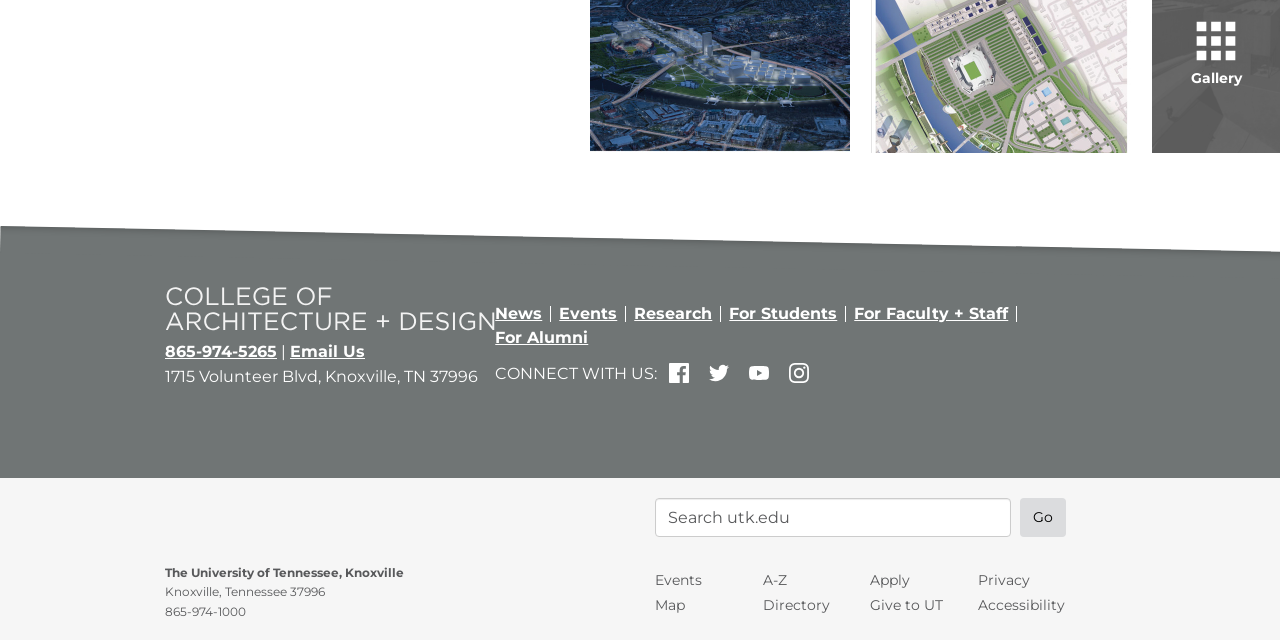Please answer the following question using a single word or phrase: 
What is the address of the university?

1715 Volunteer Blvd, Knoxville, TN 37996